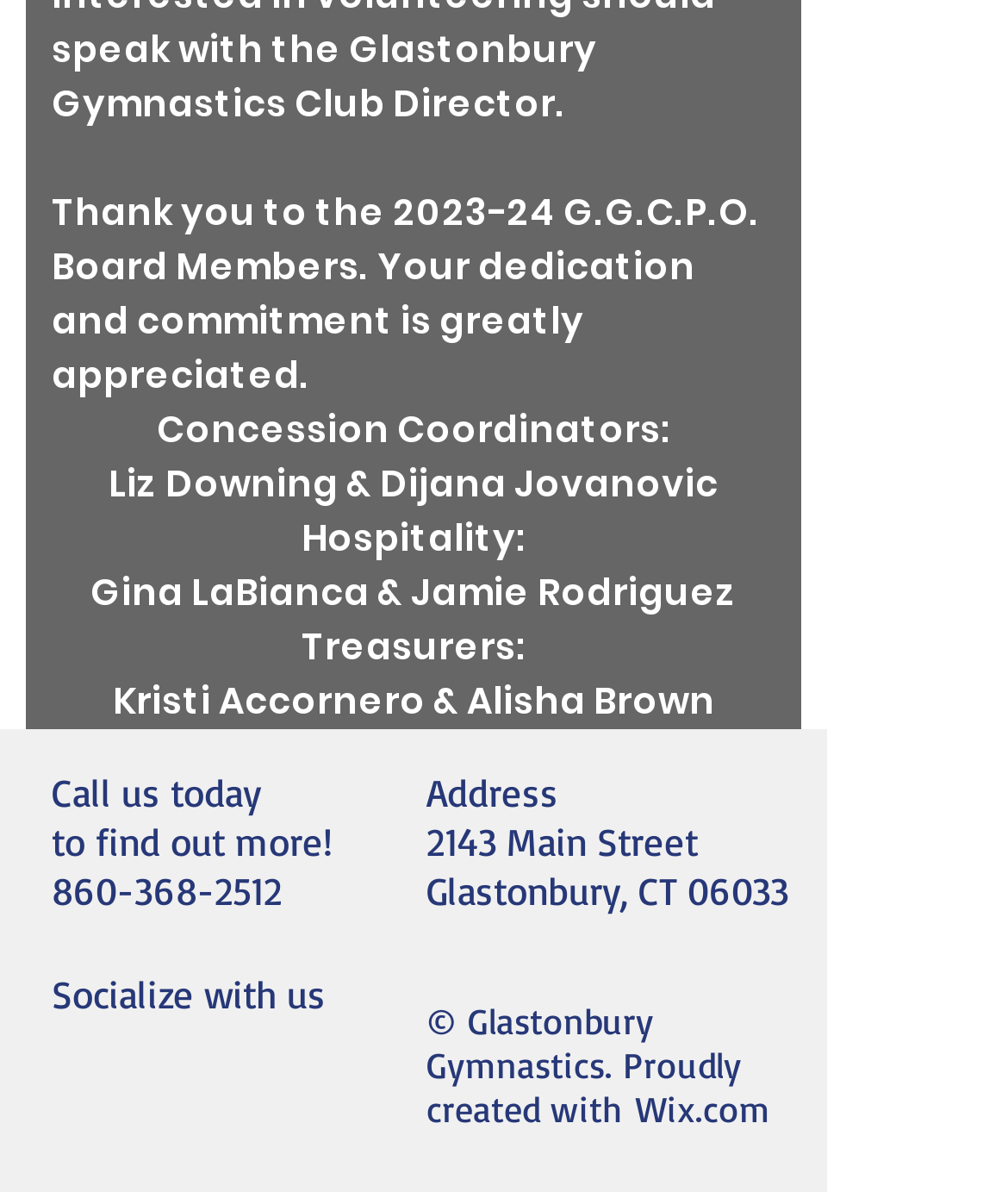Answer the question using only one word or a concise phrase: What is the phone number to call for more information?

860-368-2512